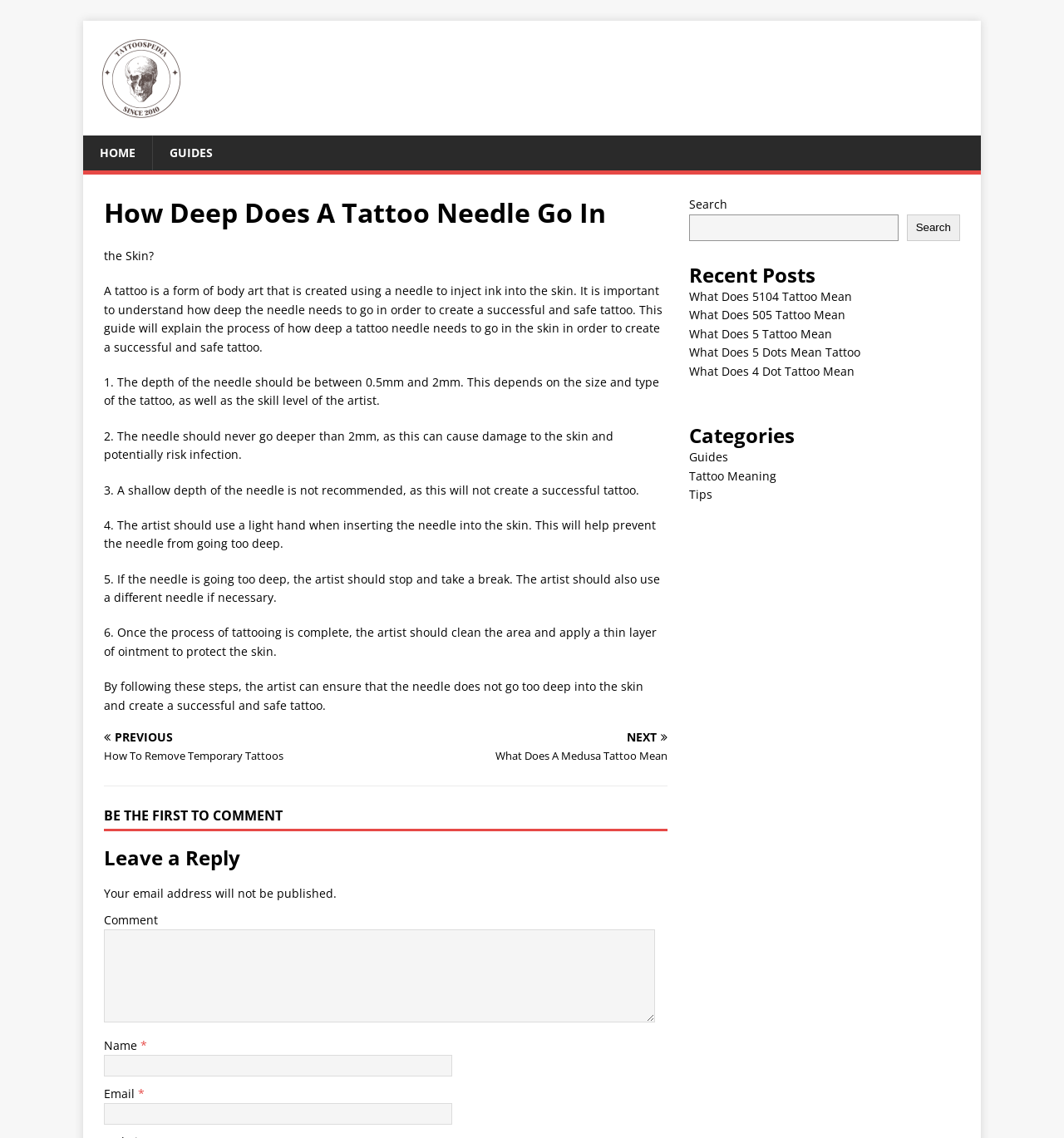Provide a brief response to the question below using one word or phrase:
What is the purpose of the search box?

To search the website